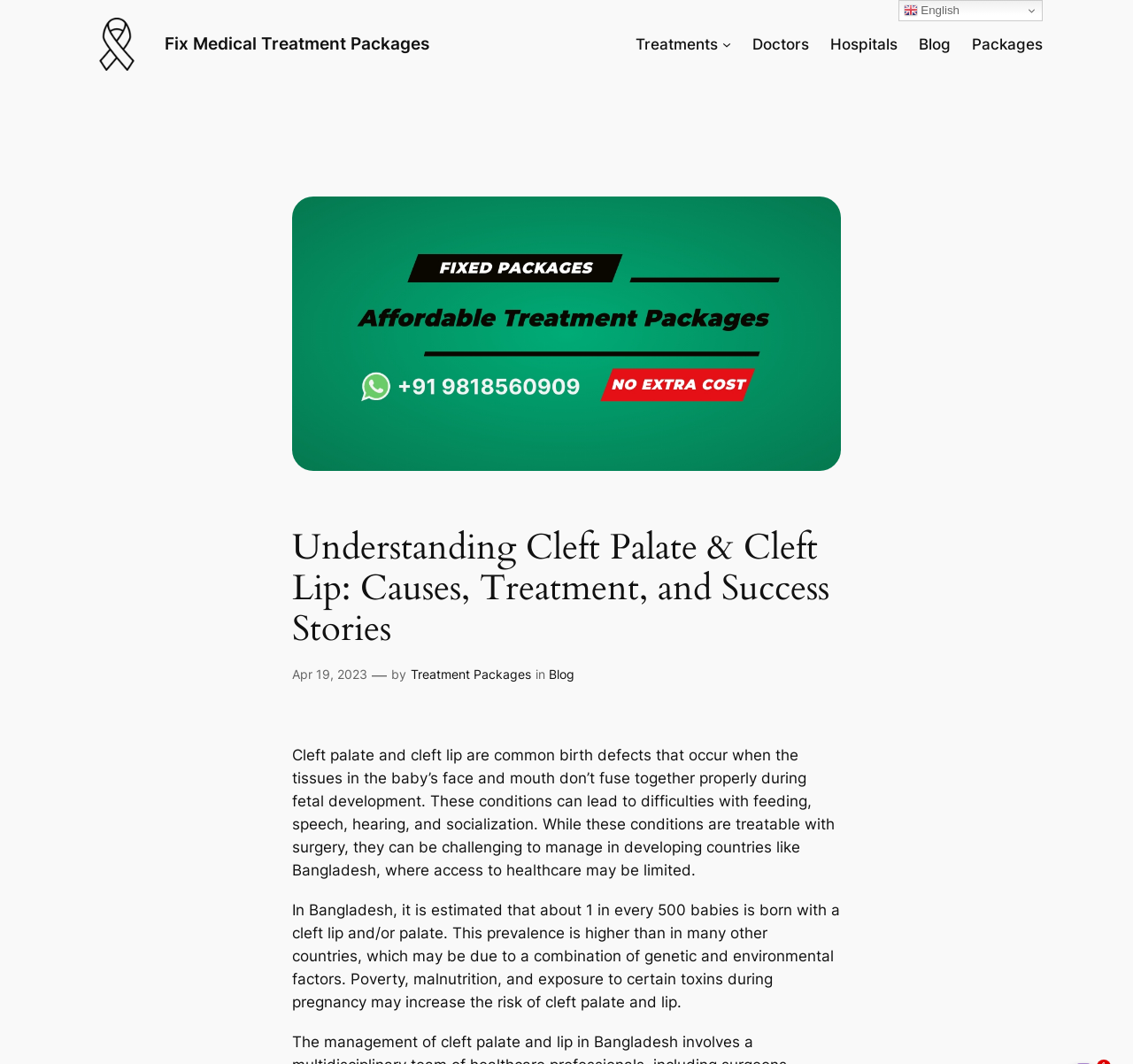Please find and generate the text of the main heading on the webpage.

Understanding Cleft Palate & Cleft Lip: Causes, Treatment, and Success Stories